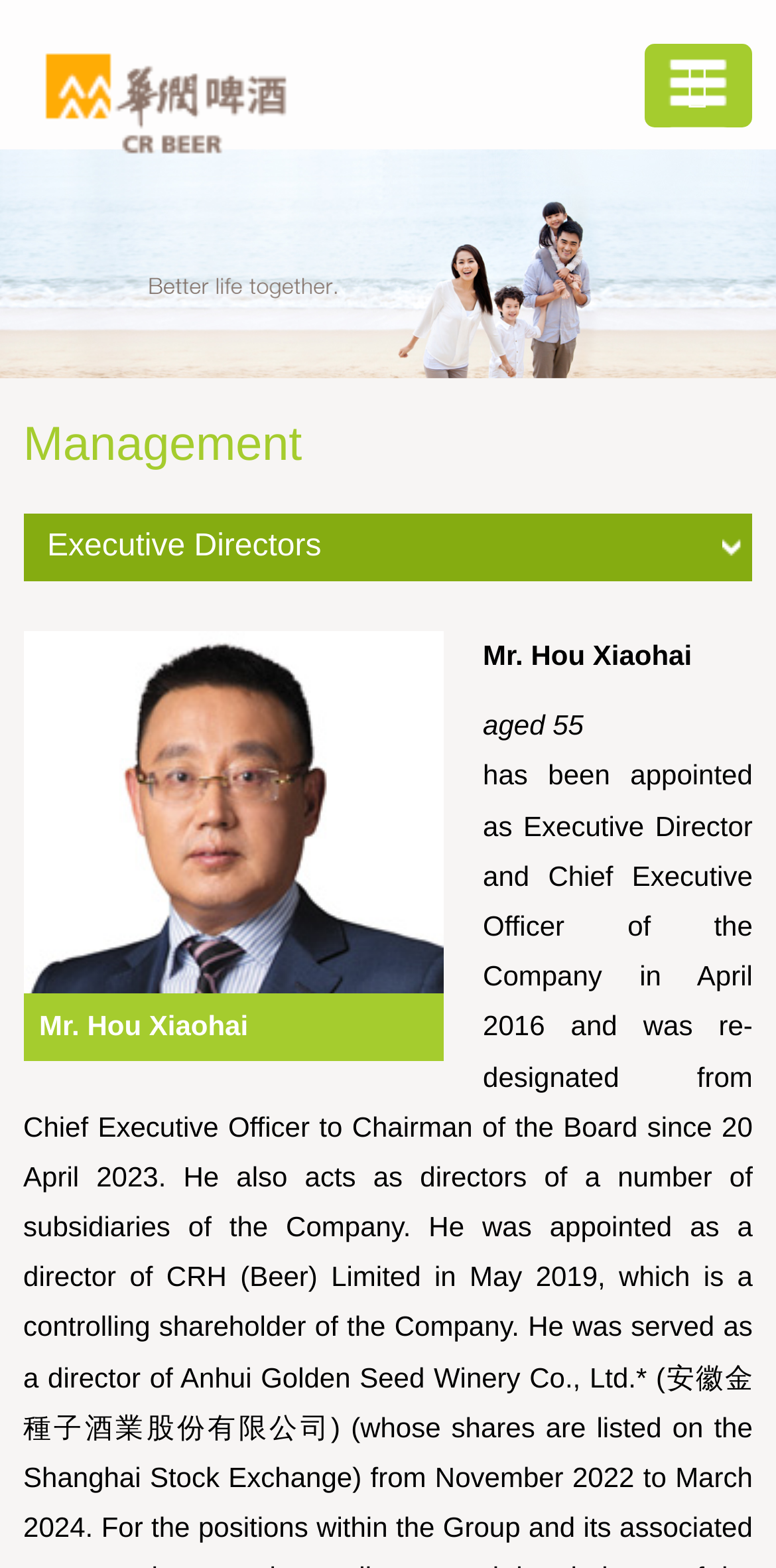Provide the bounding box coordinates for the specified HTML element described in this description: "Executive Directors". The coordinates should be four float numbers ranging from 0 to 1, in the format [left, top, right, bottom].

[0.03, 0.328, 0.97, 0.371]